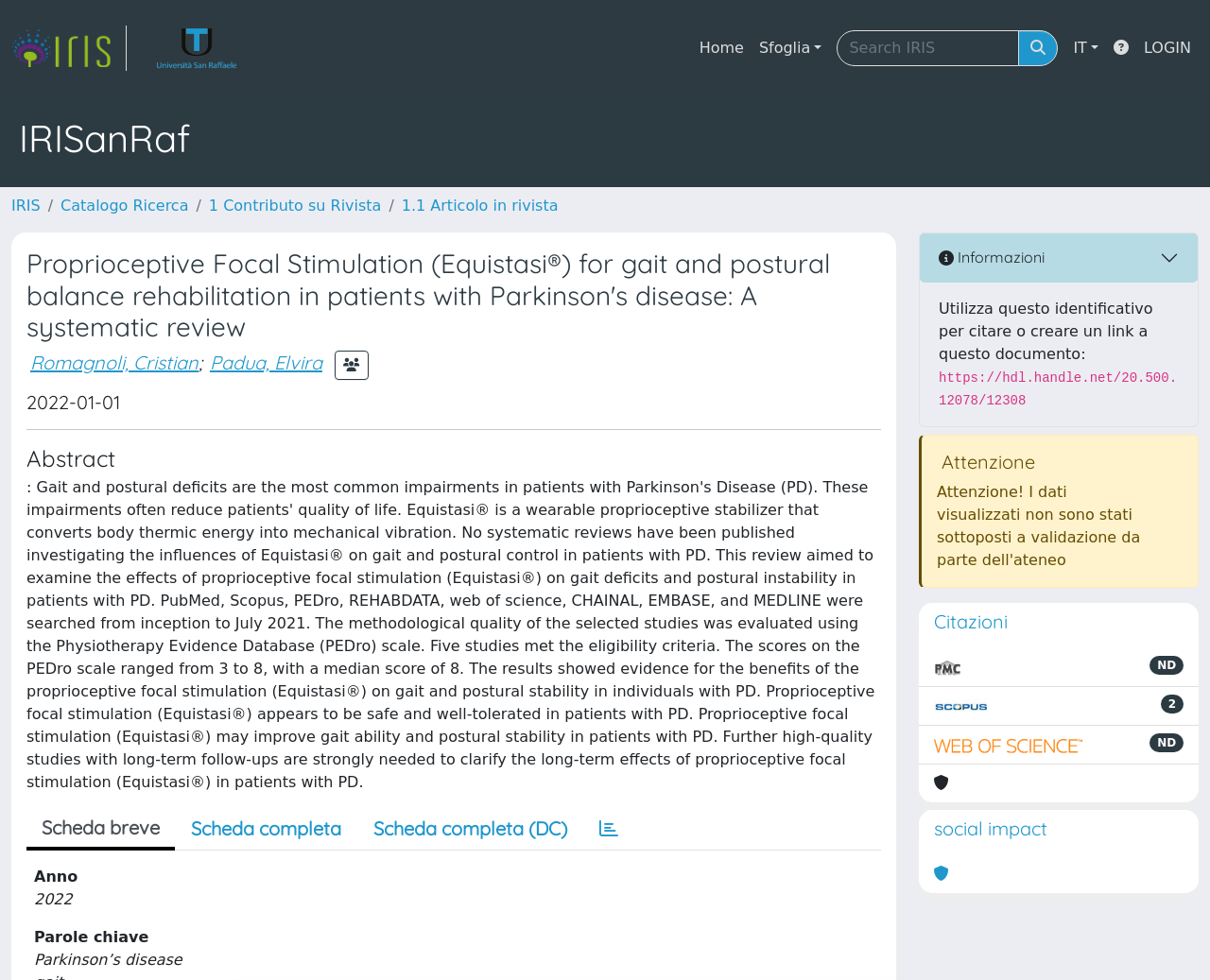What is the publication date of this research article?
Please provide a single word or phrase as your answer based on the screenshot.

2022-01-01